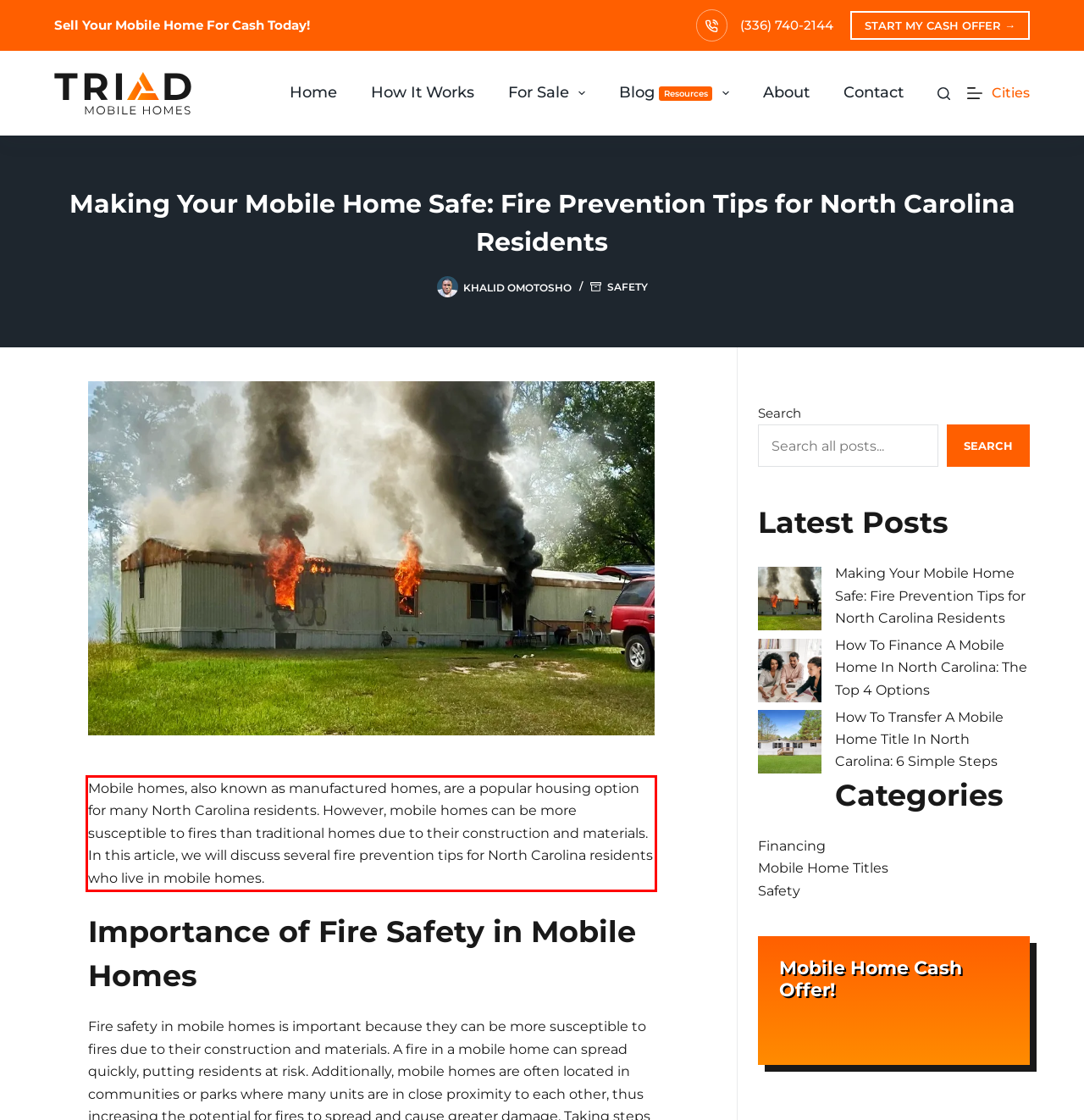Please perform OCR on the UI element surrounded by the red bounding box in the given webpage screenshot and extract its text content.

Mobile homes, also known as manufactured homes, are a popular housing option for many North Carolina residents. However, mobile homes can be more susceptible to fires than traditional homes due to their construction and materials. In this article, we will discuss several fire prevention tips for North Carolina residents who live in mobile homes.